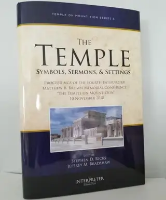Provide an in-depth description of the image.

The image features the book titled "The Temple: Symbols, Sermons, & Settings," authored by Stephen D. Ricks and Jeffrey. It is a part of the Temple on Mount Zion Series, which explores the rich symbolism and teachings associated with temple worship within the context of Latter-day Saint (LDS) theology. The cover design prominently displays an architectural image of a temple, emphasizing its spiritual significance. Ideal for those interested in LDS practices and teachings, this volume offers insights into the historical and doctrinal aspects surrounding temples.